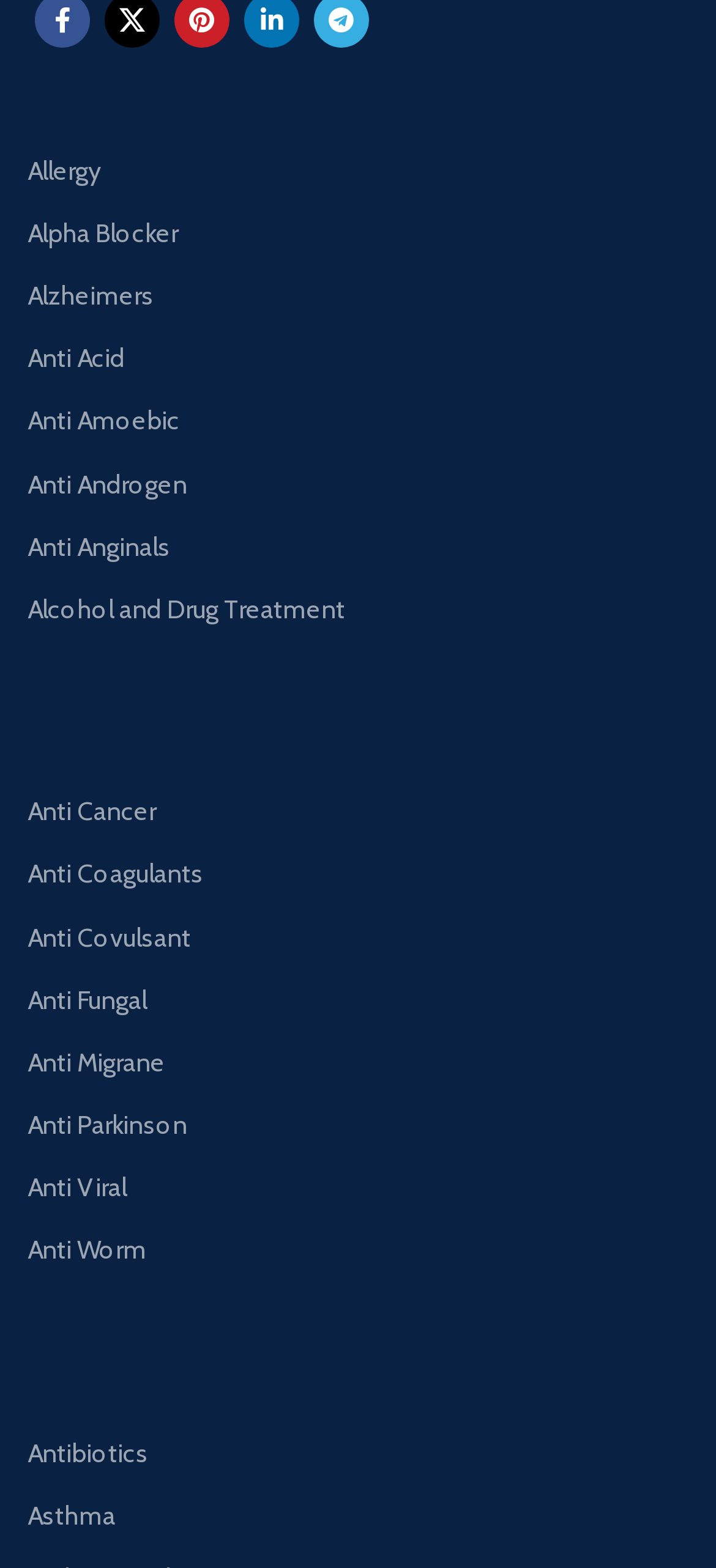Use a single word or phrase to answer the question:
Is there a category for 'Anti Cancer' medications?

Yes